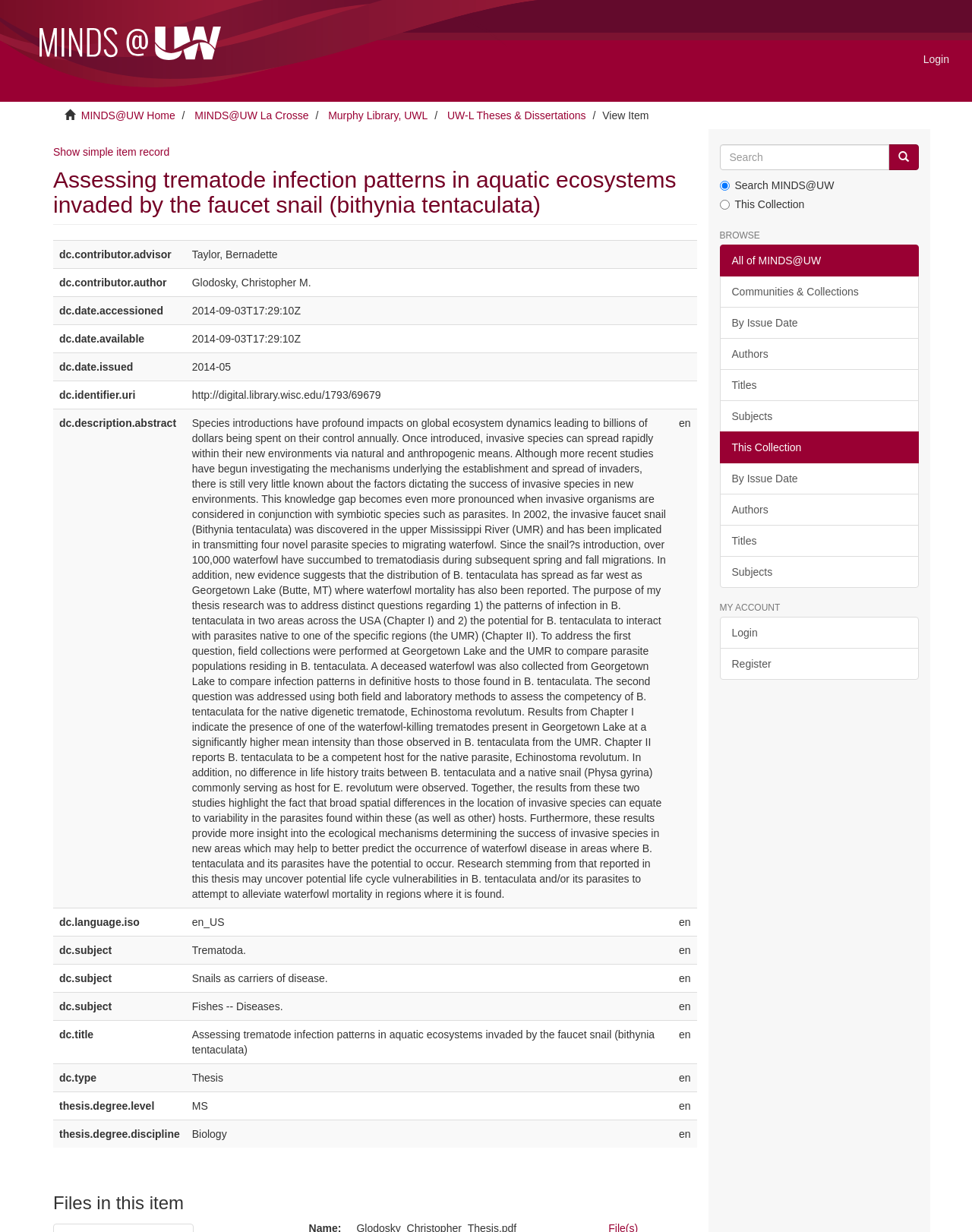Deliver a detailed narrative of the webpage's visual and textual elements.

This webpage is a thesis publication page, with a title "Assessing trematode infection patterns in aquatic ecosystems invaded by the faucet snail (bithynia tentaculata)". At the top, there is a navigation bar with links to "Login", "MINDS@UW Home", "MINDS@UW La Crosse", "Murphy Library, UWL", and "UW-L Theses & Dissertations". 

Below the navigation bar, there is a table with several rows, each containing information about the thesis, such as the author, advisor, date accessed, date issued, and abstract. The abstract is a lengthy text that describes the research conducted on the faucet snail and its impact on aquatic ecosystems.

To the right of the table, there is a search box with a "Go" button, allowing users to search for specific terms within the thesis or the entire MINDS@UW collection.

At the bottom of the page, there is a heading "Files in this item", but no files are listed.